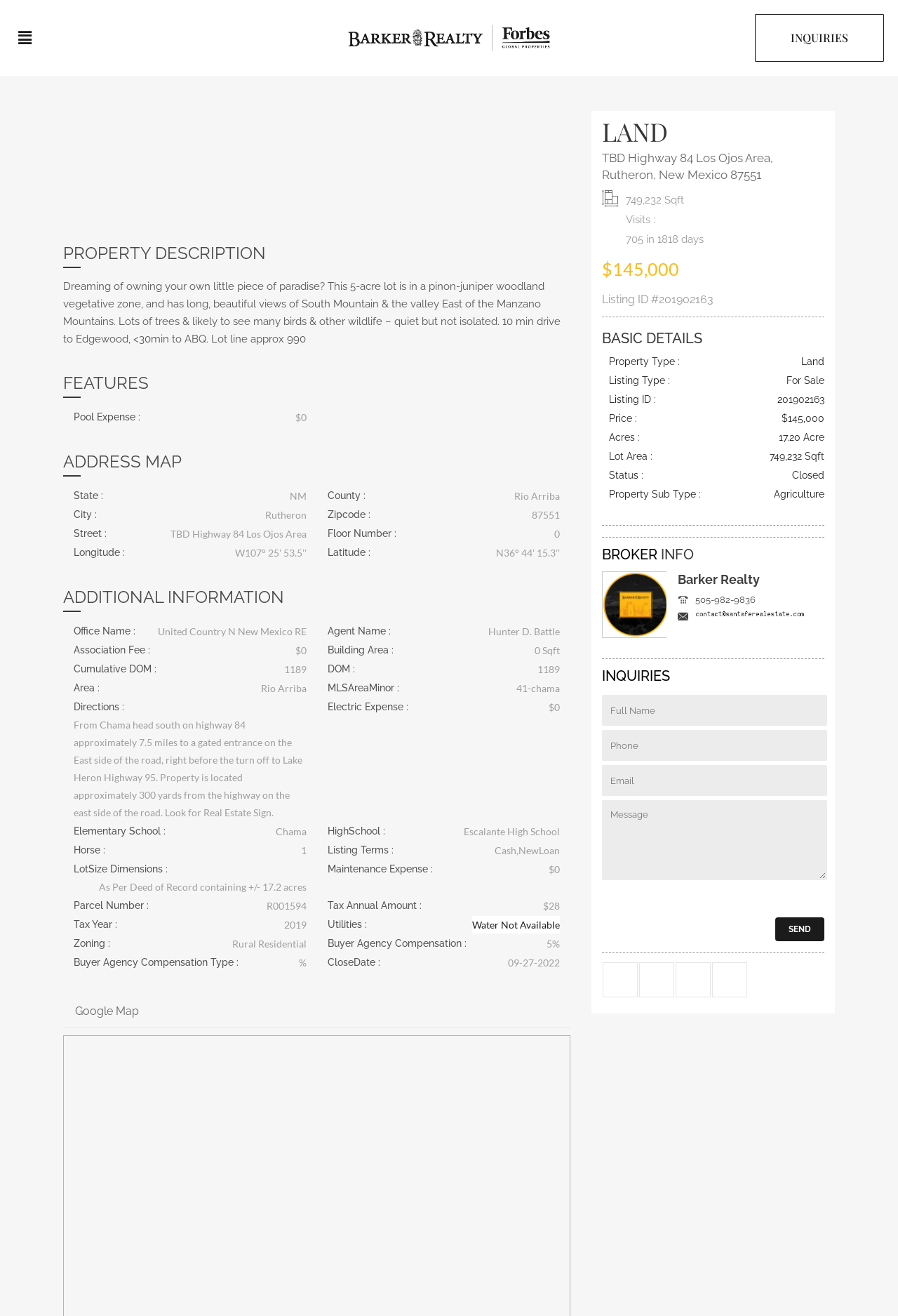What is the county of the land?
Refer to the image and give a detailed answer to the query.

The county of the land can be found in the 'ADDRESS MAP' section, where it is listed as 'Rio Arriba'.